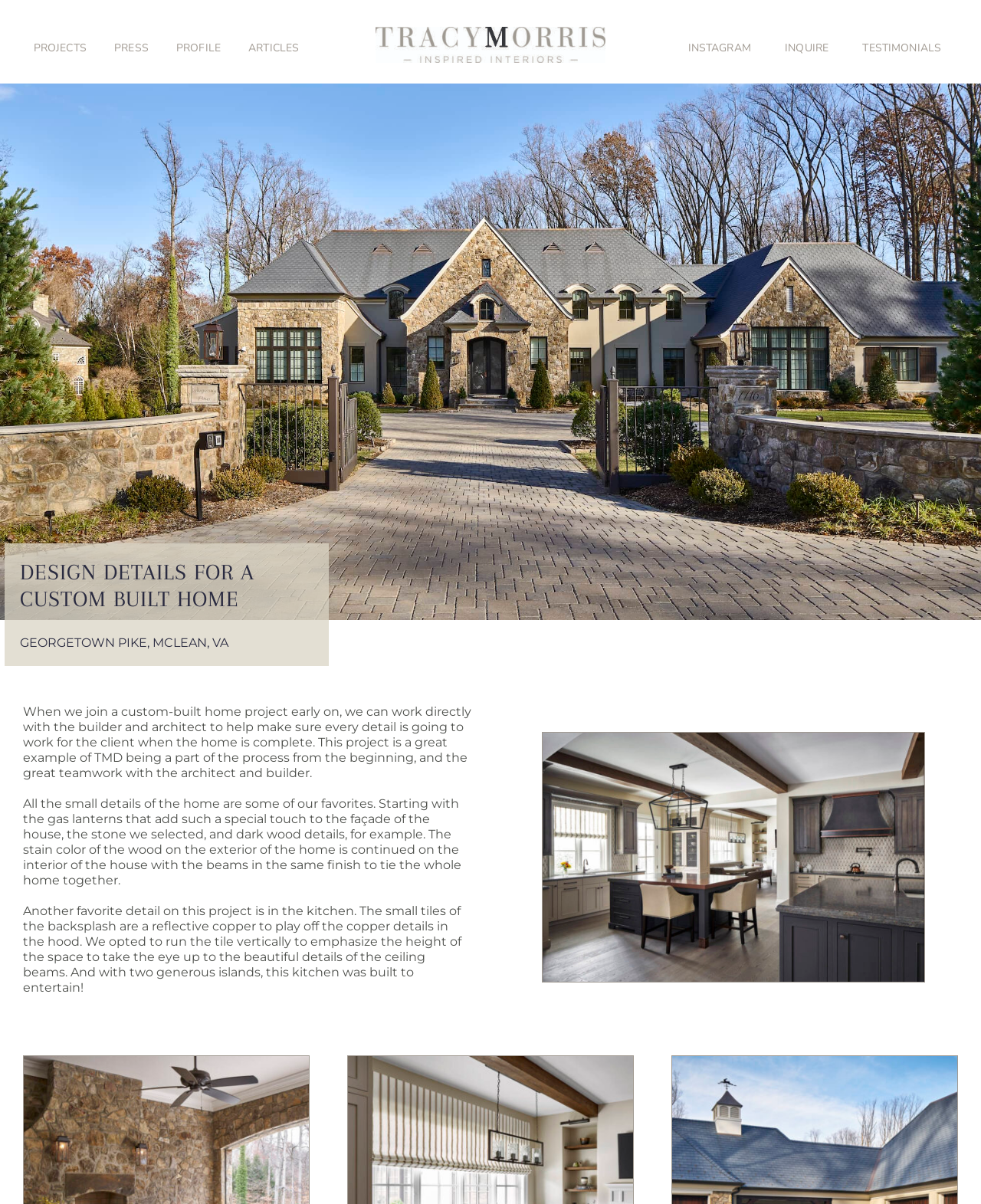Please identify the bounding box coordinates of the clickable region that I should interact with to perform the following instruction: "Read about Northern Virginia Kitchen Interior Design". The coordinates should be expressed as four float numbers between 0 and 1, i.e., [left, top, right, bottom].

[0.553, 0.607, 0.942, 0.619]